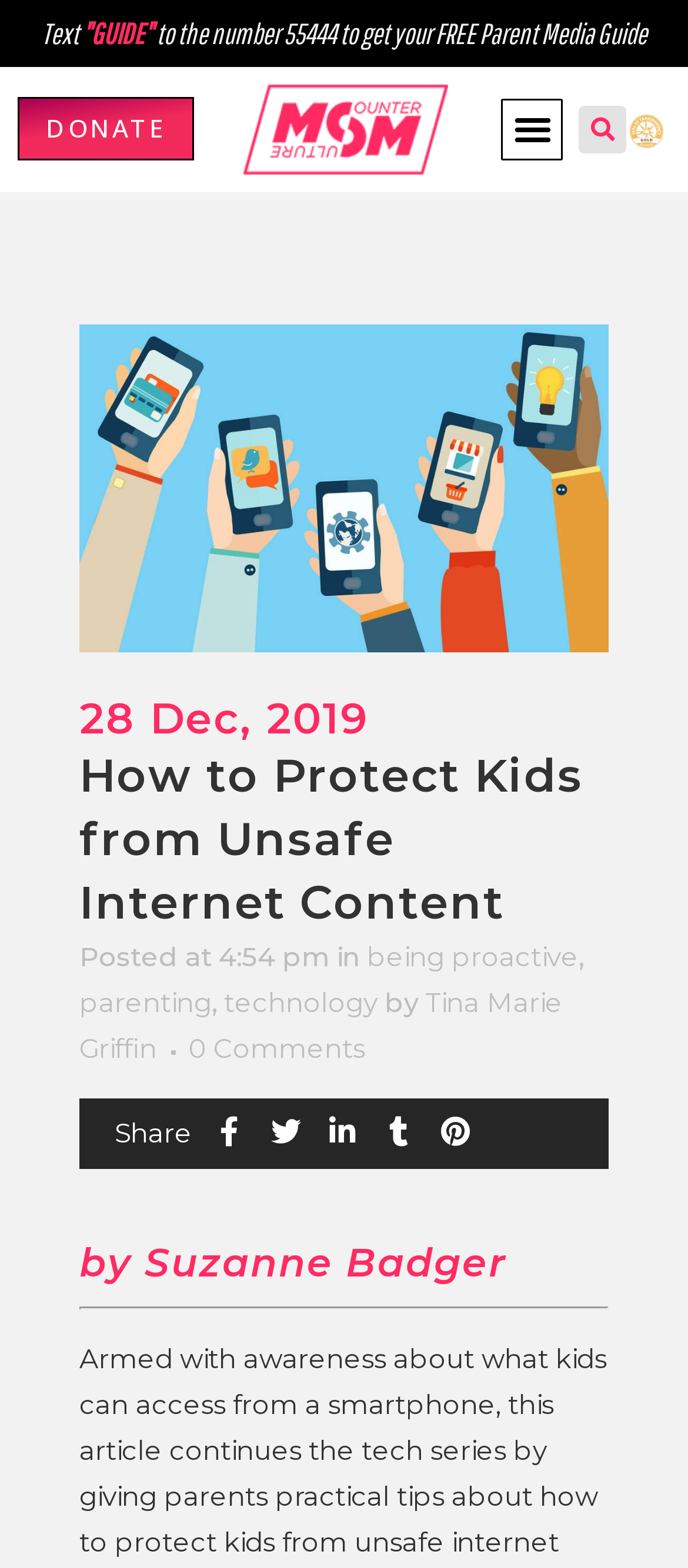Please pinpoint the bounding box coordinates for the region I should click to adhere to this instruction: "Donate to Counter Culture Mom".

[0.026, 0.062, 0.283, 0.103]